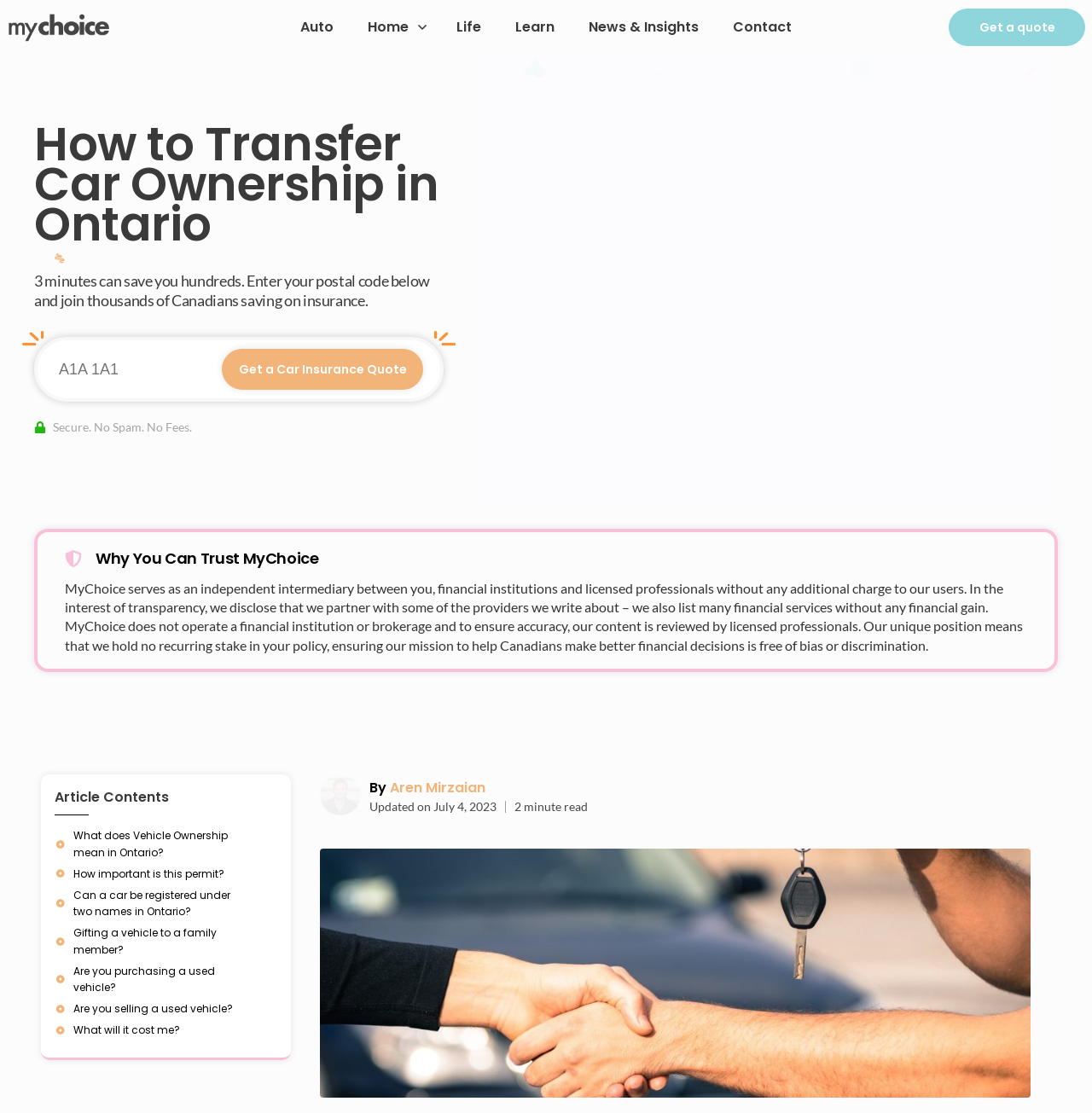Determine the bounding box coordinates of the clickable area required to perform the following instruction: "Login or register". The coordinates should be represented as four float numbers between 0 and 1: [left, top, right, bottom].

None